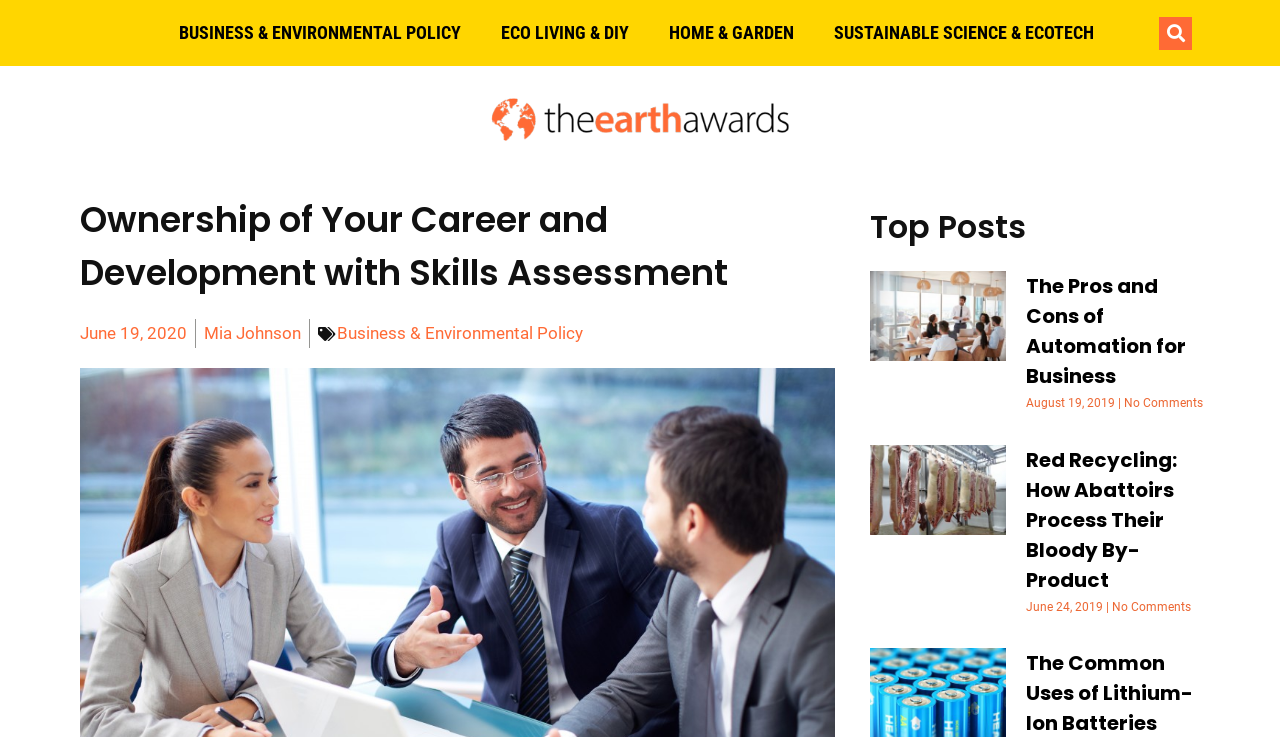Please answer the following question as detailed as possible based on the image: 
How many categories are listed at the top?

I counted the number of links at the top of the webpage, which are 'BUSINESS & ENVIRONMENTAL POLICY', 'ECO LIVING & DIY', 'HOME & GARDEN', and 'SUSTAINABLE SCIENCE & ECOTECH'. Therefore, there are 4 categories listed at the top.